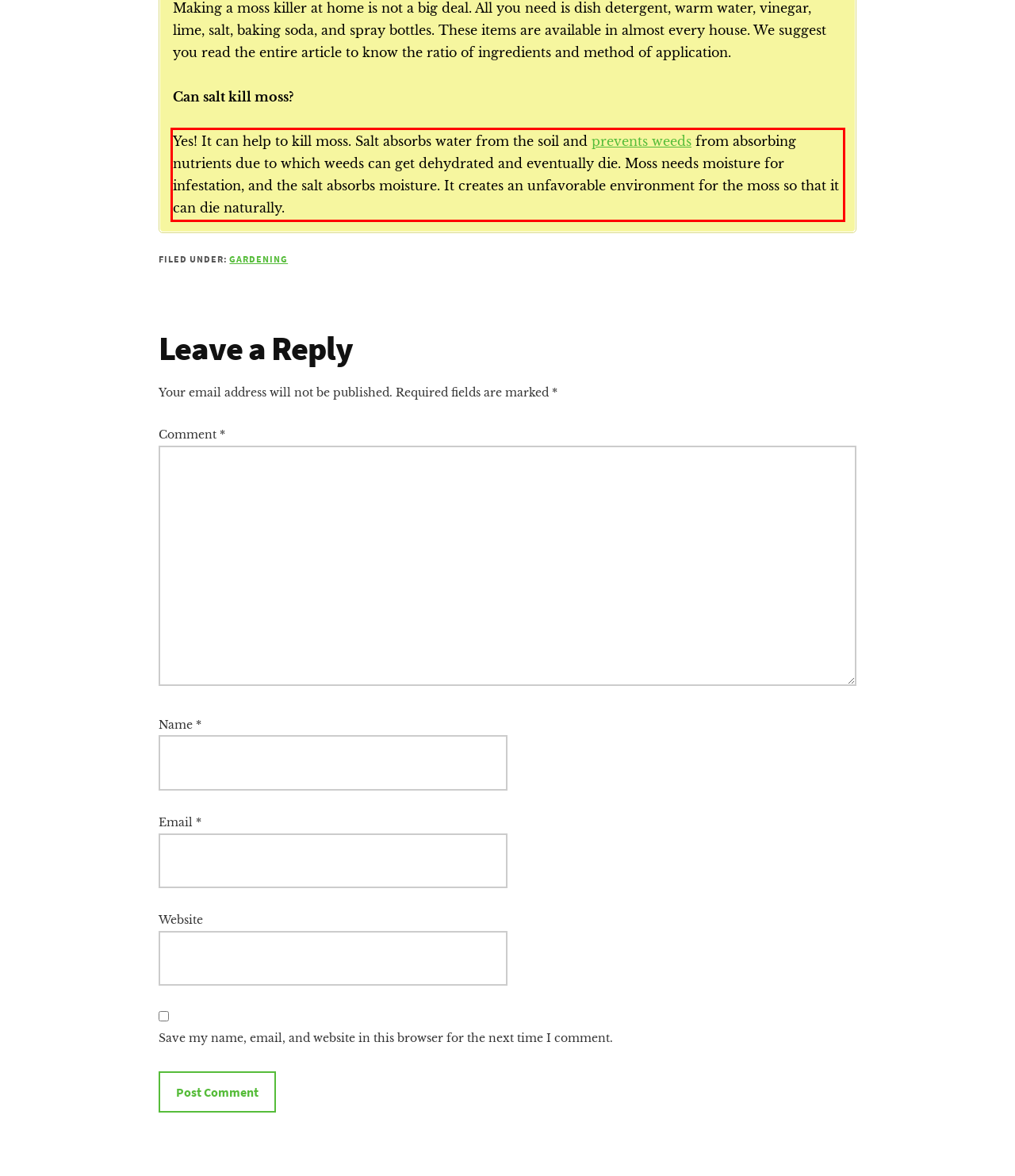Identify the red bounding box in the webpage screenshot and perform OCR to generate the text content enclosed.

Yes! It can help to kill moss. Salt absorbs water from the soil and prevents weeds from absorbing nutrients due to which weeds can get dehydrated and eventually die. Moss needs moisture for infestation, and the salt absorbs moisture. It creates an unfavorable environment for the moss so that it can die naturally.